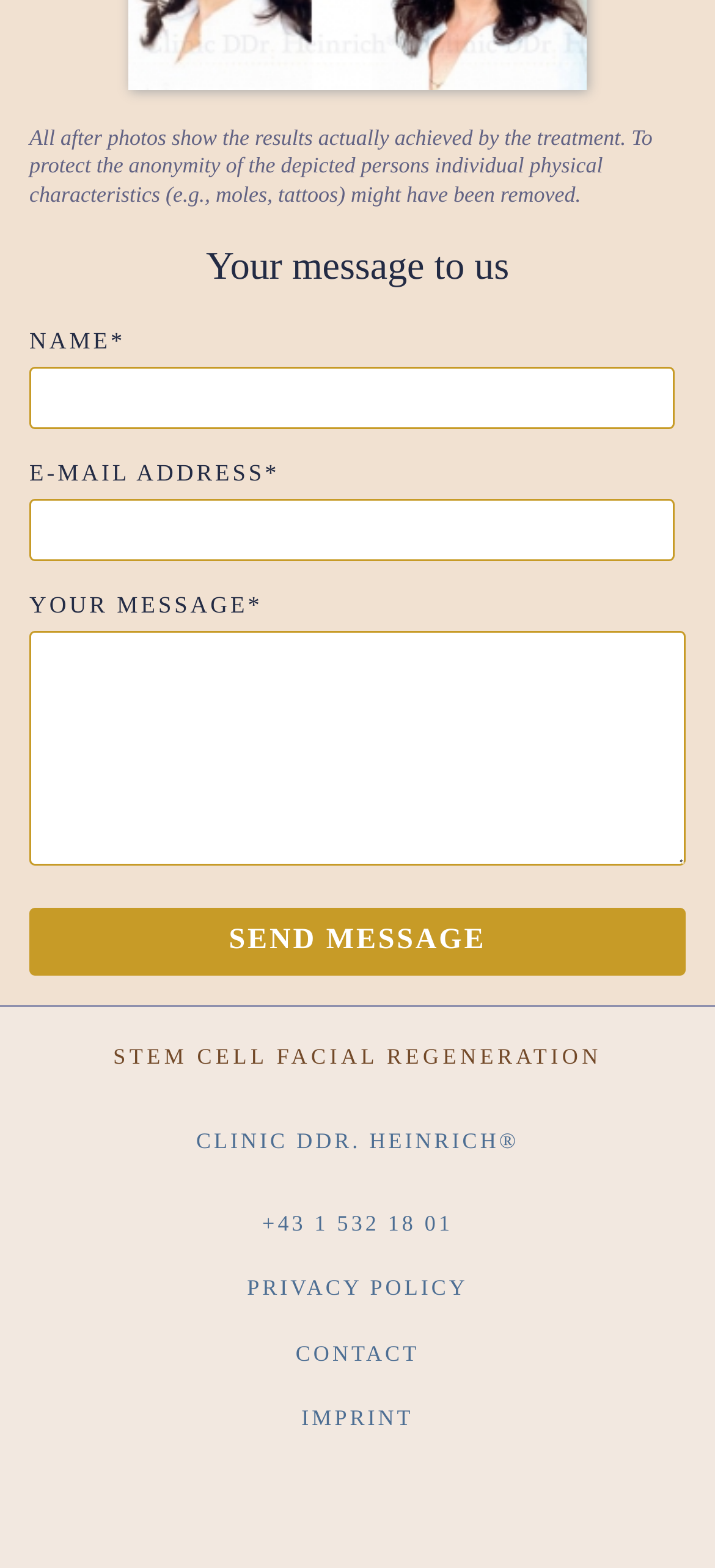Using details from the image, please answer the following question comprehensively:
What is the text above the contact form?

The text 'Your message to us' is a heading located above the contact form in the footer section. It serves as a title or label for the contact form, indicating that users can use the form to send a message to the website owners or administrators.